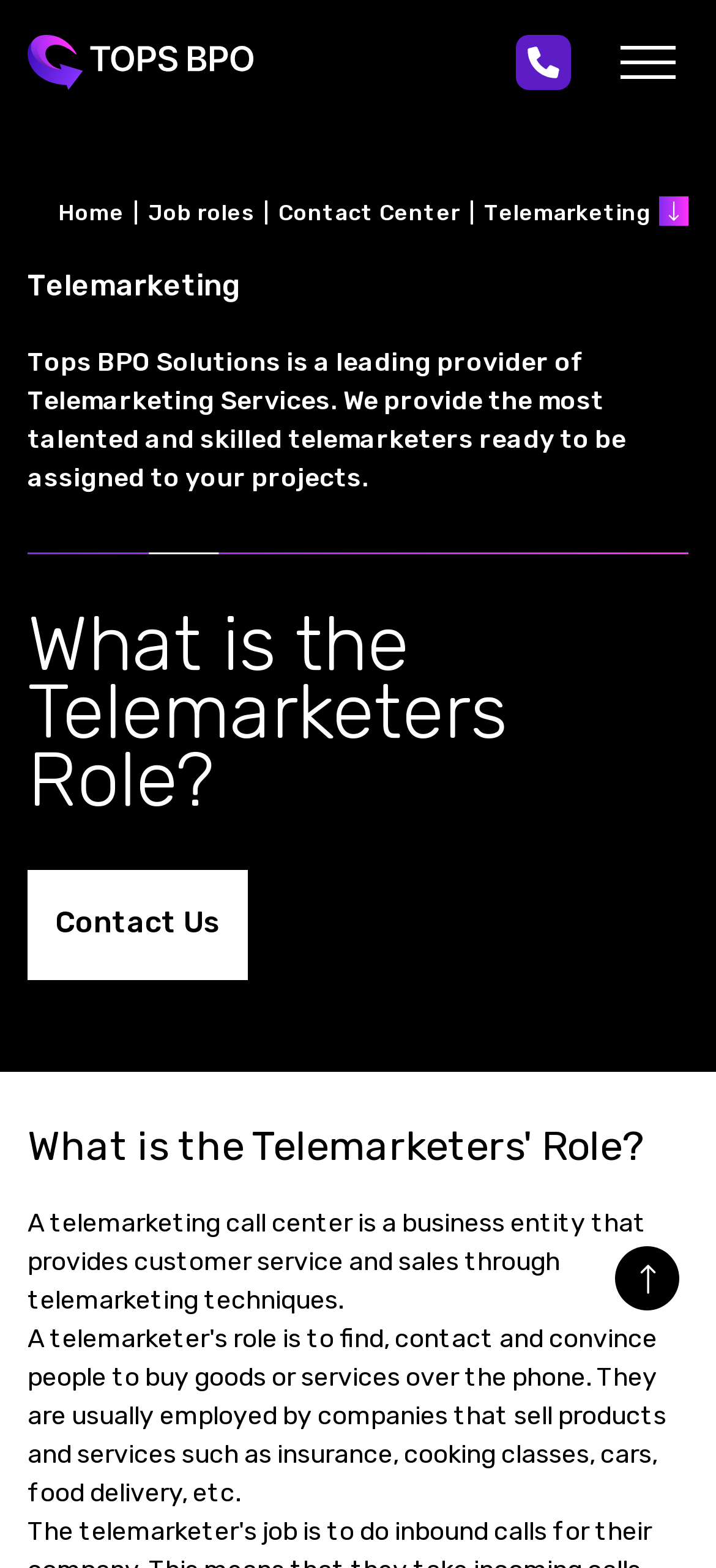Given the element description, predict the bounding box coordinates in the format (top-left x, top-left y, bottom-right x, bottom-right y). Make sure all values are between 0 and 1. Here is the element description: parent_node: Message name="umes" placeholder=""

[0.038, 0.172, 0.962, 0.242]